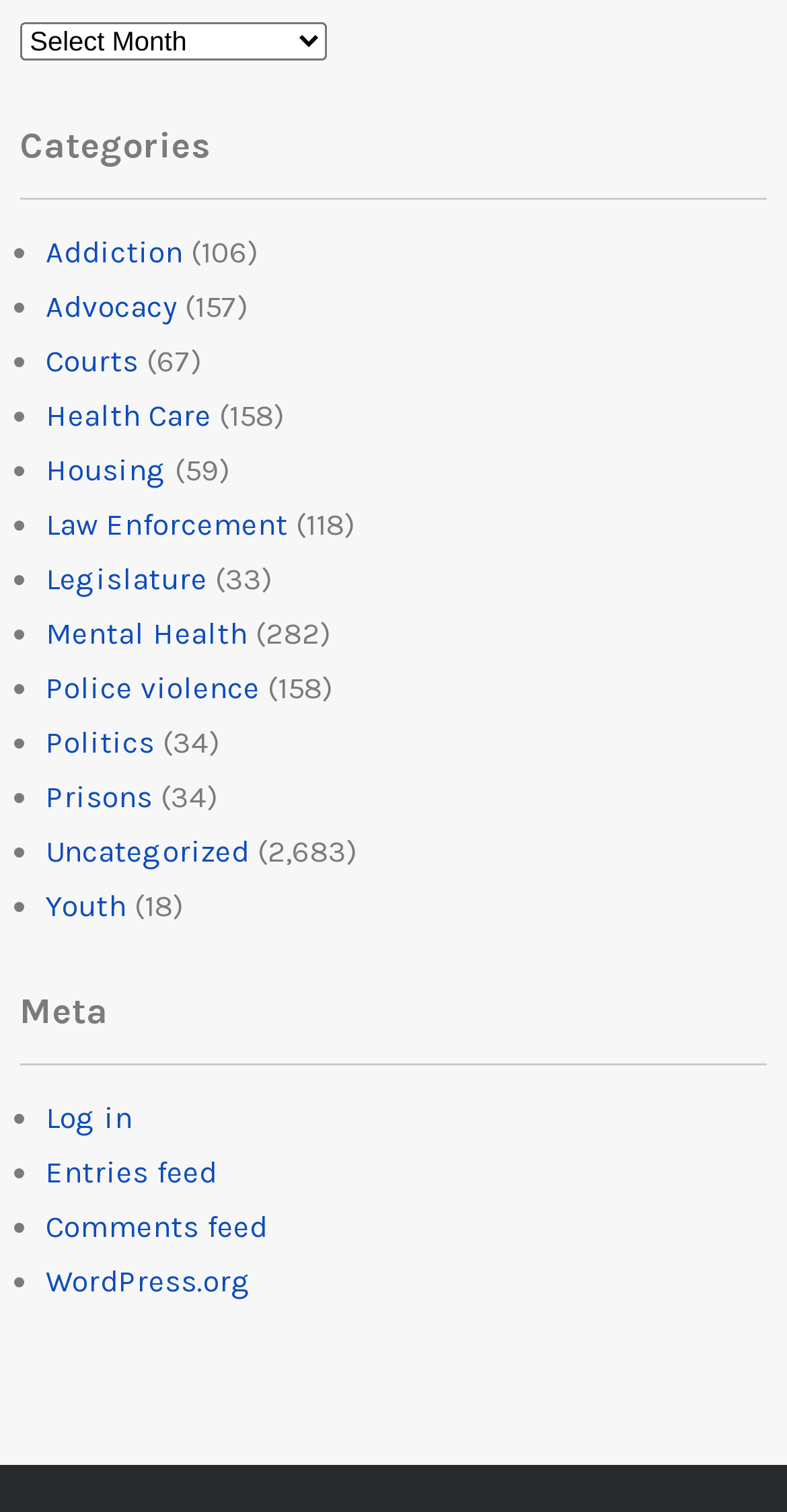With reference to the screenshot, provide a detailed response to the question below:
How many categories are listed?

I counted the number of links under the 'Categories' heading, and there are 18 links, each representing a category.